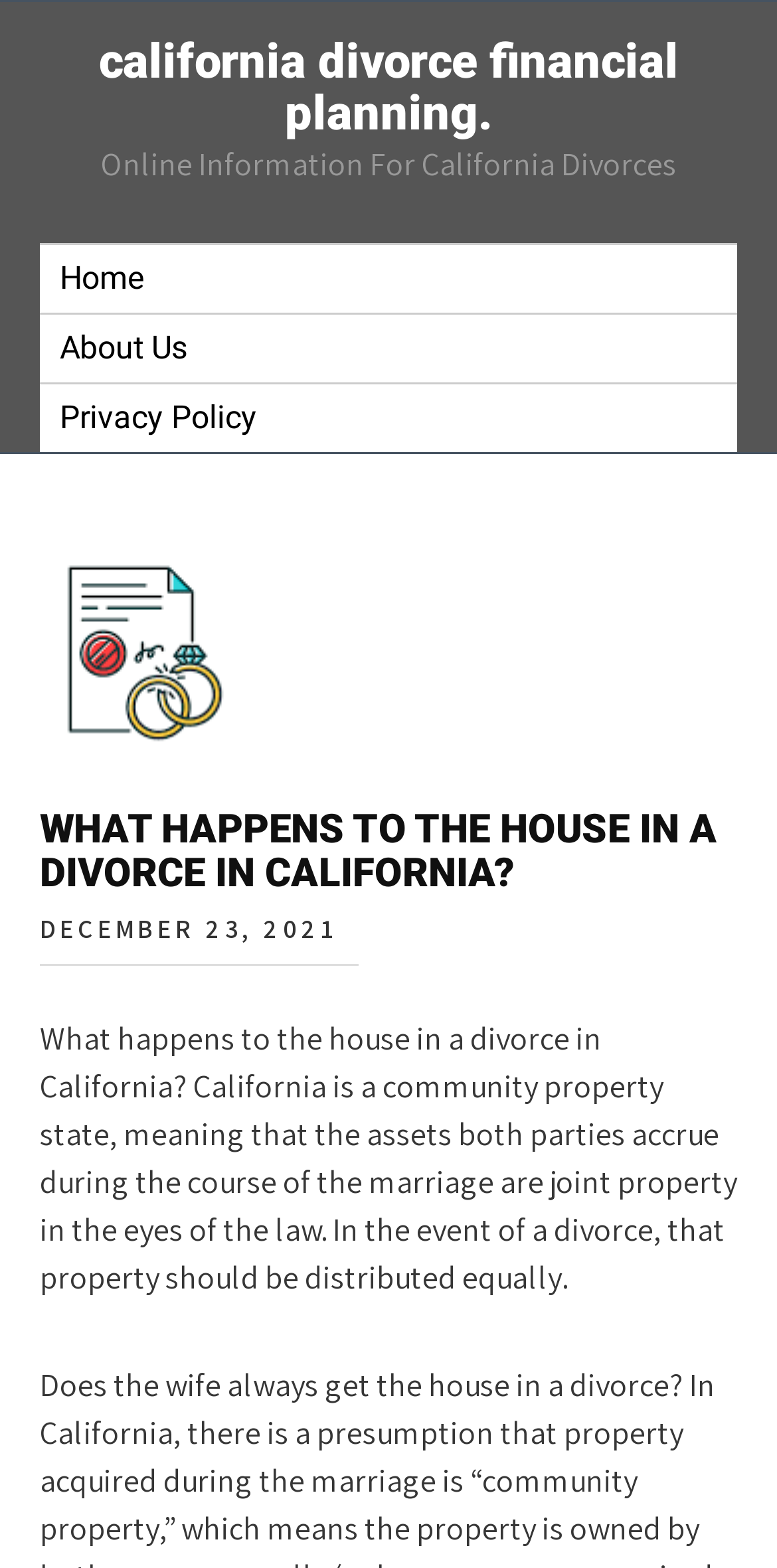Refer to the image and provide an in-depth answer to the question:
What type of state is California in terms of property?

Based on the webpage content, it is mentioned that 'California is a community property state, meaning that the assets both parties accrue during the course of the marriage are joint property in the eyes of the law.' This indicates that California is a community property state.